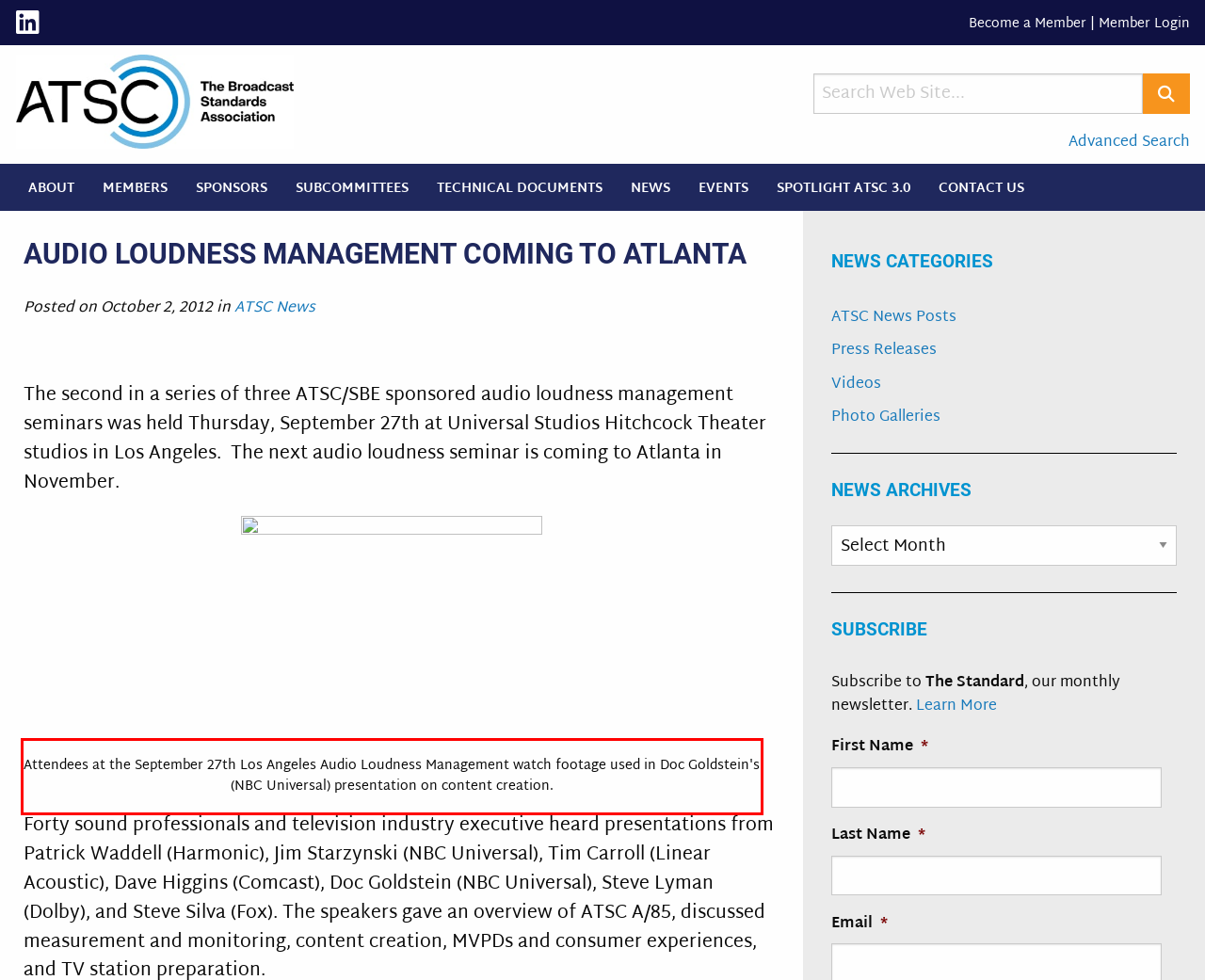Using the provided screenshot, read and generate the text content within the red-bordered area.

Attendees at the September 27th Los Angeles Audio Loudness Management watch footage used in Doc Goldstein's (NBC Universal) presentation on content creation.